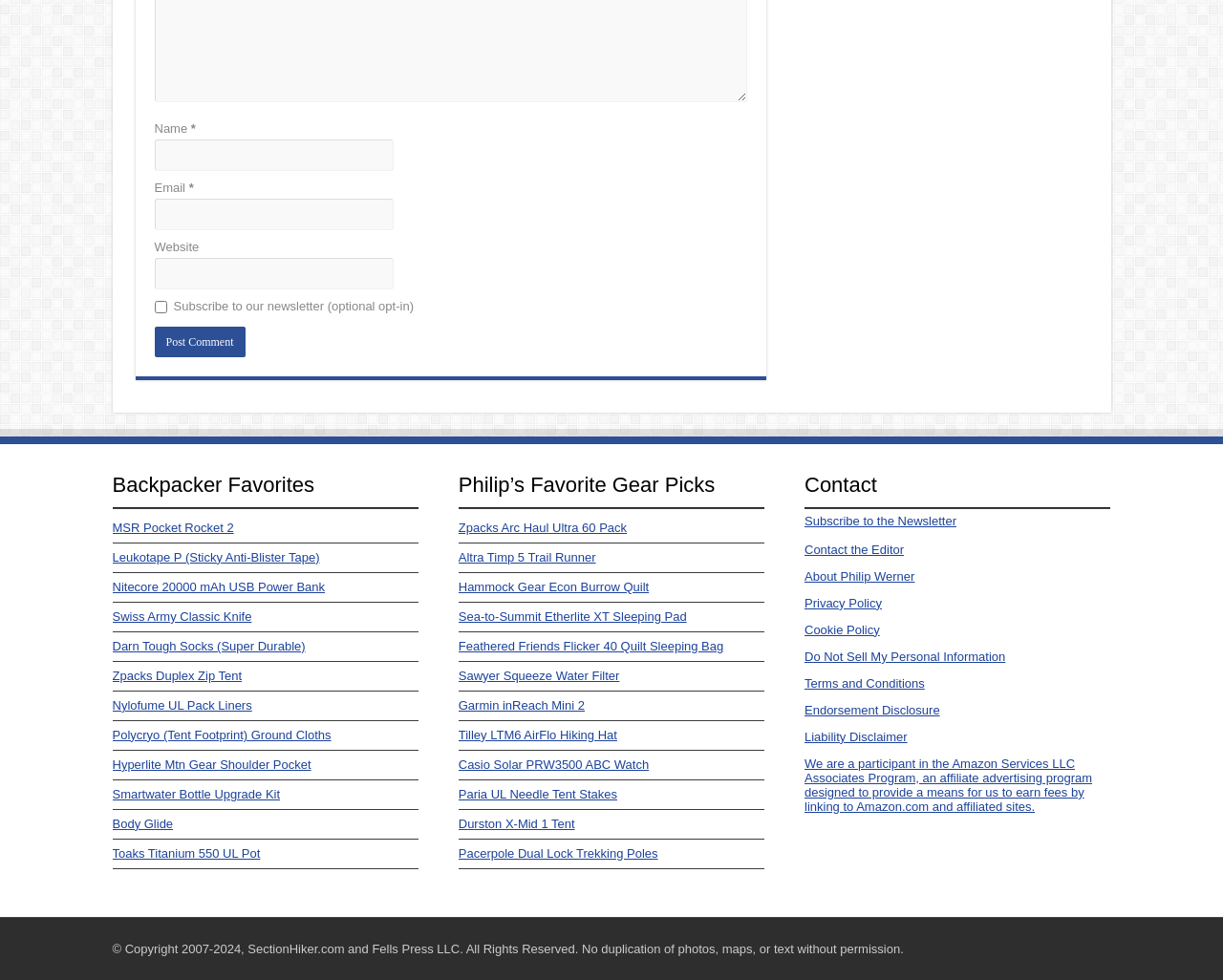What is the purpose of the links in the 'Contact' section?
Using the image, provide a detailed and thorough answer to the question.

The 'Contact' section contains links to 'Subscribe to the Newsletter', 'Contact the Editor', 'About Philip Werner', and other related pages, which suggest that the purpose of these links is to allow users to contact the editor or learn more about the website.